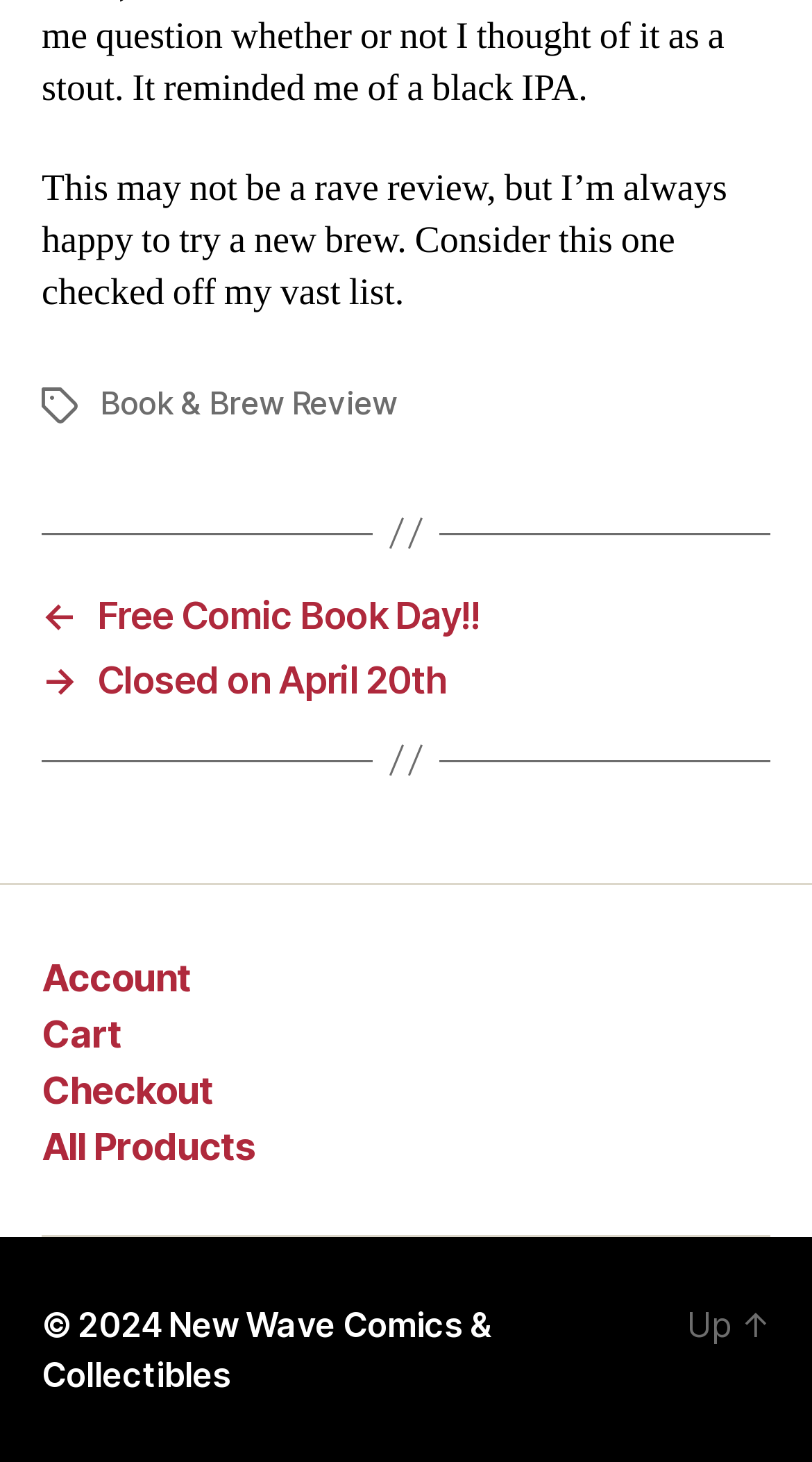Please find the bounding box for the UI component described as follows: "All Products".

[0.051, 0.77, 0.313, 0.8]